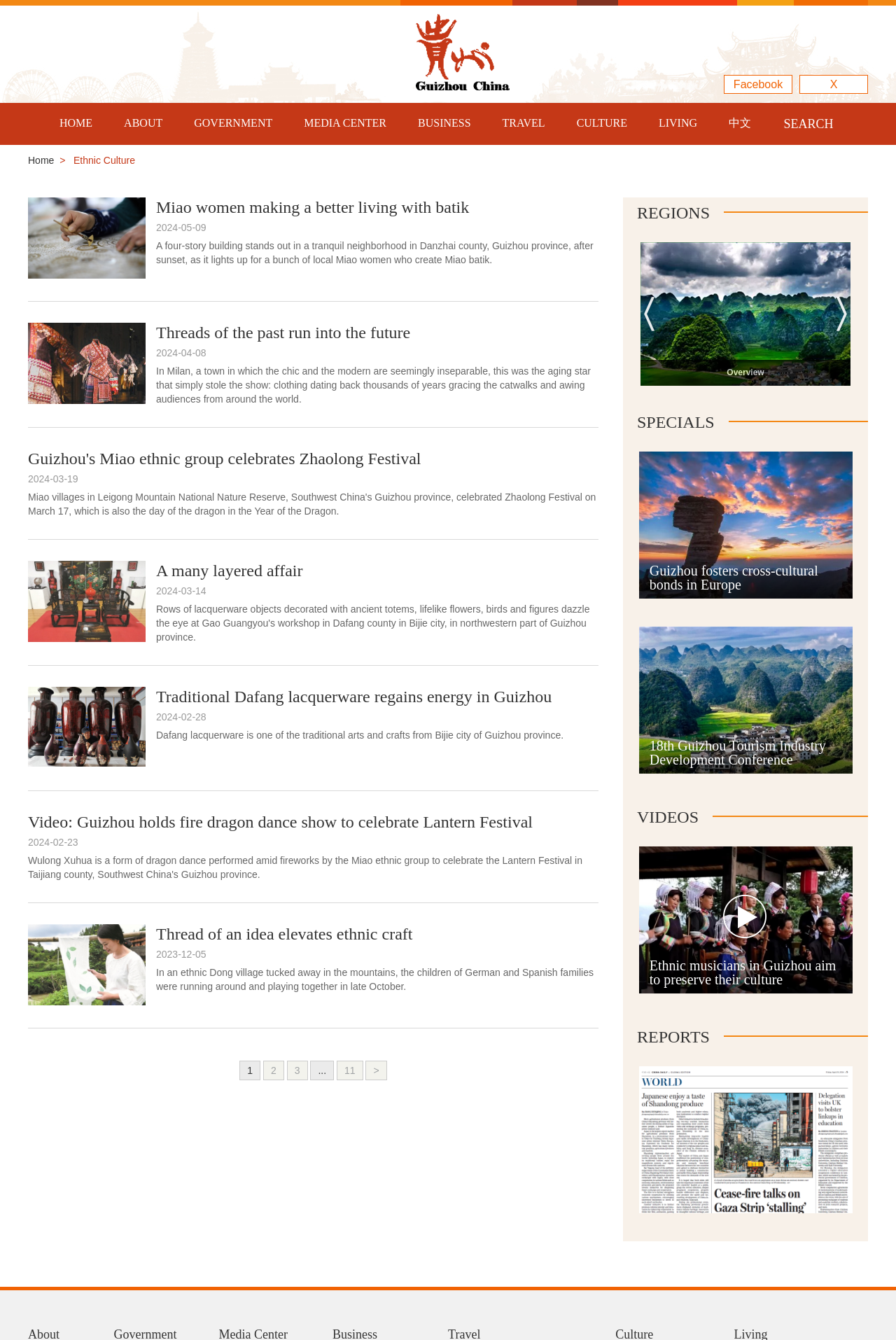Identify the bounding box coordinates necessary to click and complete the given instruction: "Read the article 'Miao women making a better living with batik'".

[0.174, 0.148, 0.524, 0.161]